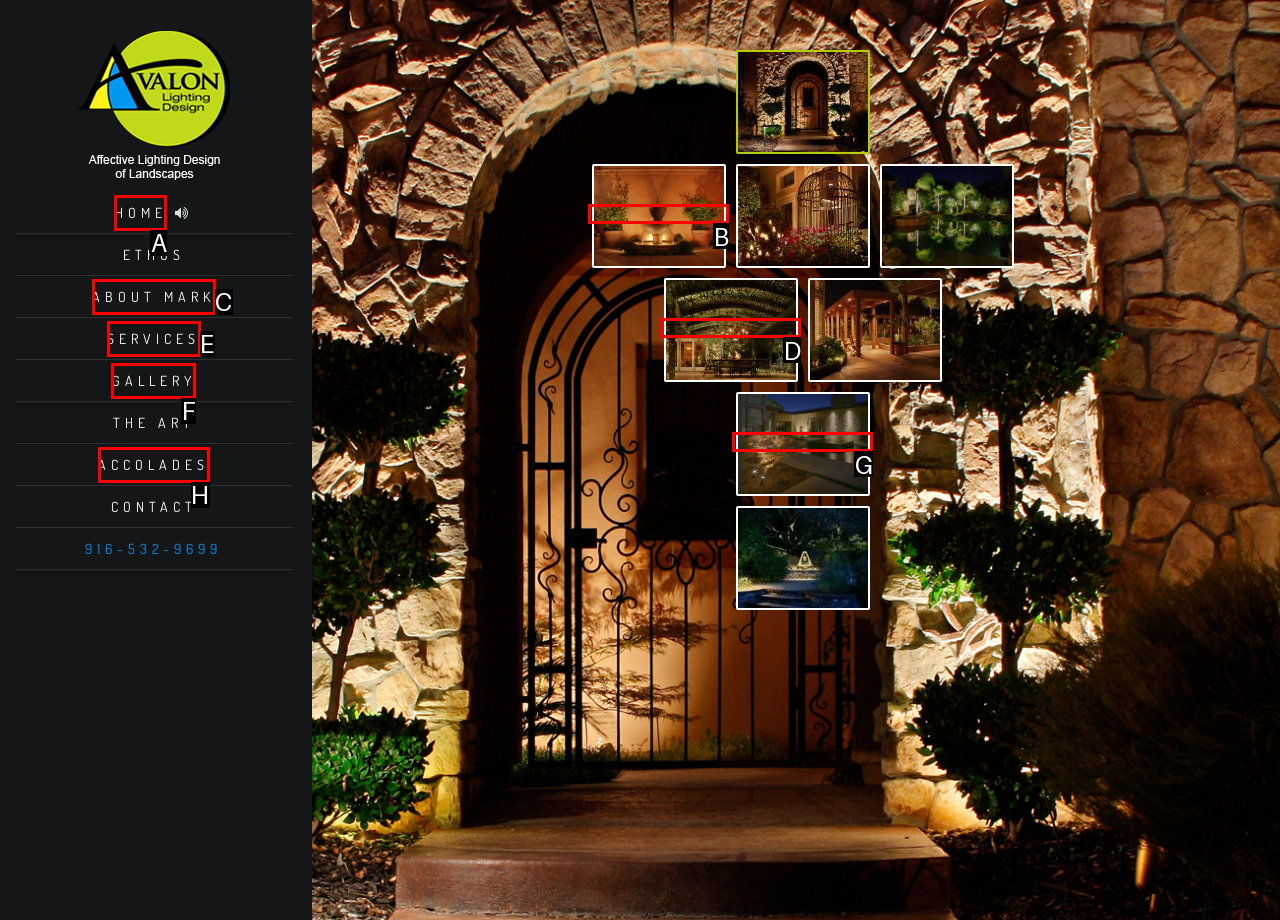Choose the HTML element that aligns with the description: Content. Indicate your choice by stating the letter.

None